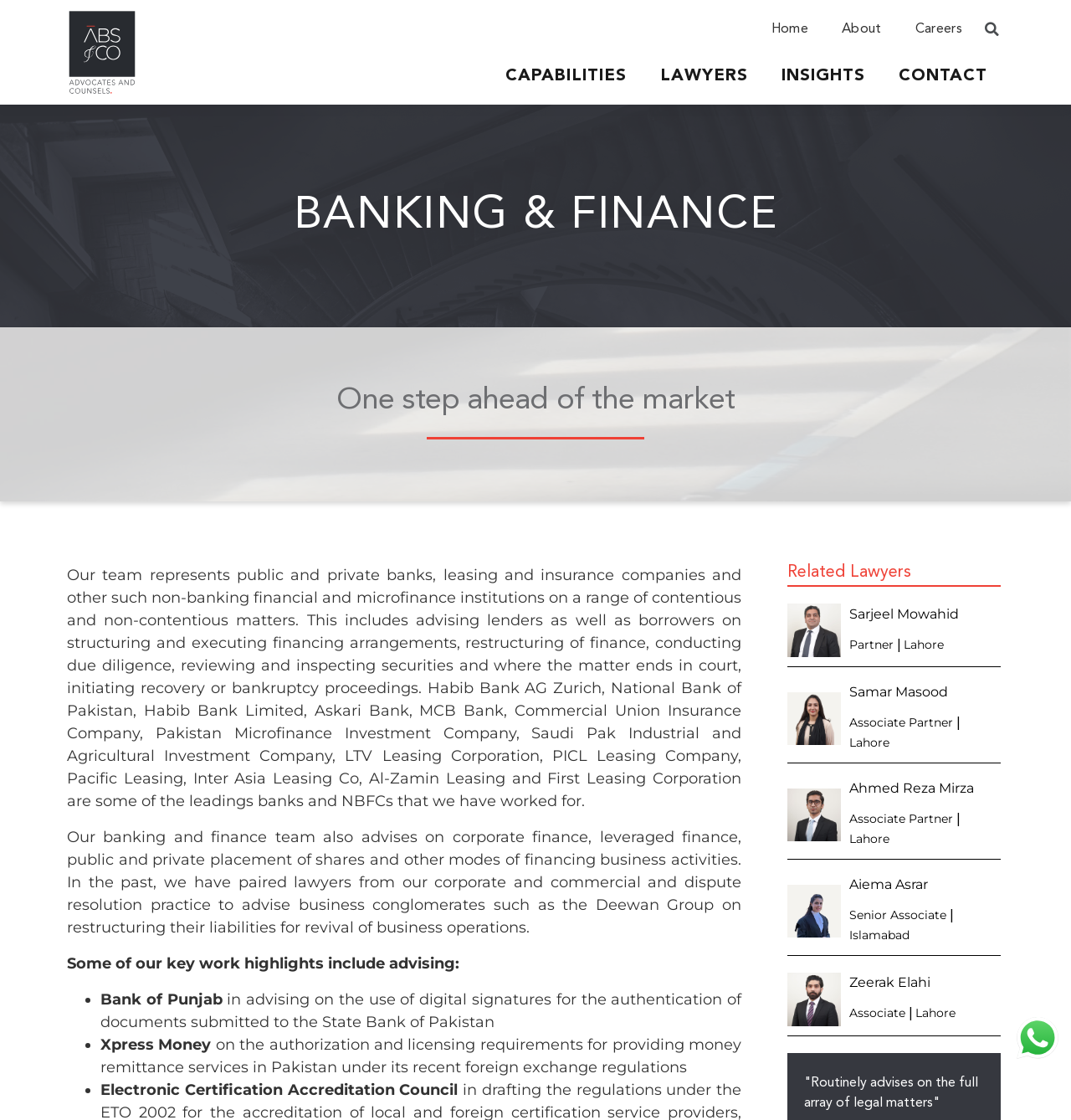Illustrate the webpage thoroughly, mentioning all important details.

The webpage is about ABS & Co, a law firm specializing in banking and finance. At the top, there is a navigation menu with links to "Home", "About", "Careers", and a search bar. Below the navigation menu, there are four prominent links to "CAPABILITIES", "LAWYERS", "INSIGHTS", and "CONTACT".

The main content of the page is divided into two sections. The first section has a heading "BANKING & FINANCE" and a subheading "One step ahead of the market". Below the subheading, there is a block of text describing the law firm's expertise in banking and finance, including advising lenders and borrowers on financing arrangements, restructuring, and conducting due diligence.

The second section has a heading "Related Lawyers" and lists four lawyers with their names, positions, and locations. Each lawyer's profile includes a link and a small image. 

To the left of the "Related Lawyers" section, there is a block of text highlighting the law firm's key work in banking and finance, including advising Bank of Punjab, Xpress Money, and Electronic Certification Accreditation Council. 

At the bottom of the page, there is a quote from a client and a "WhatsApp us" button with an image.